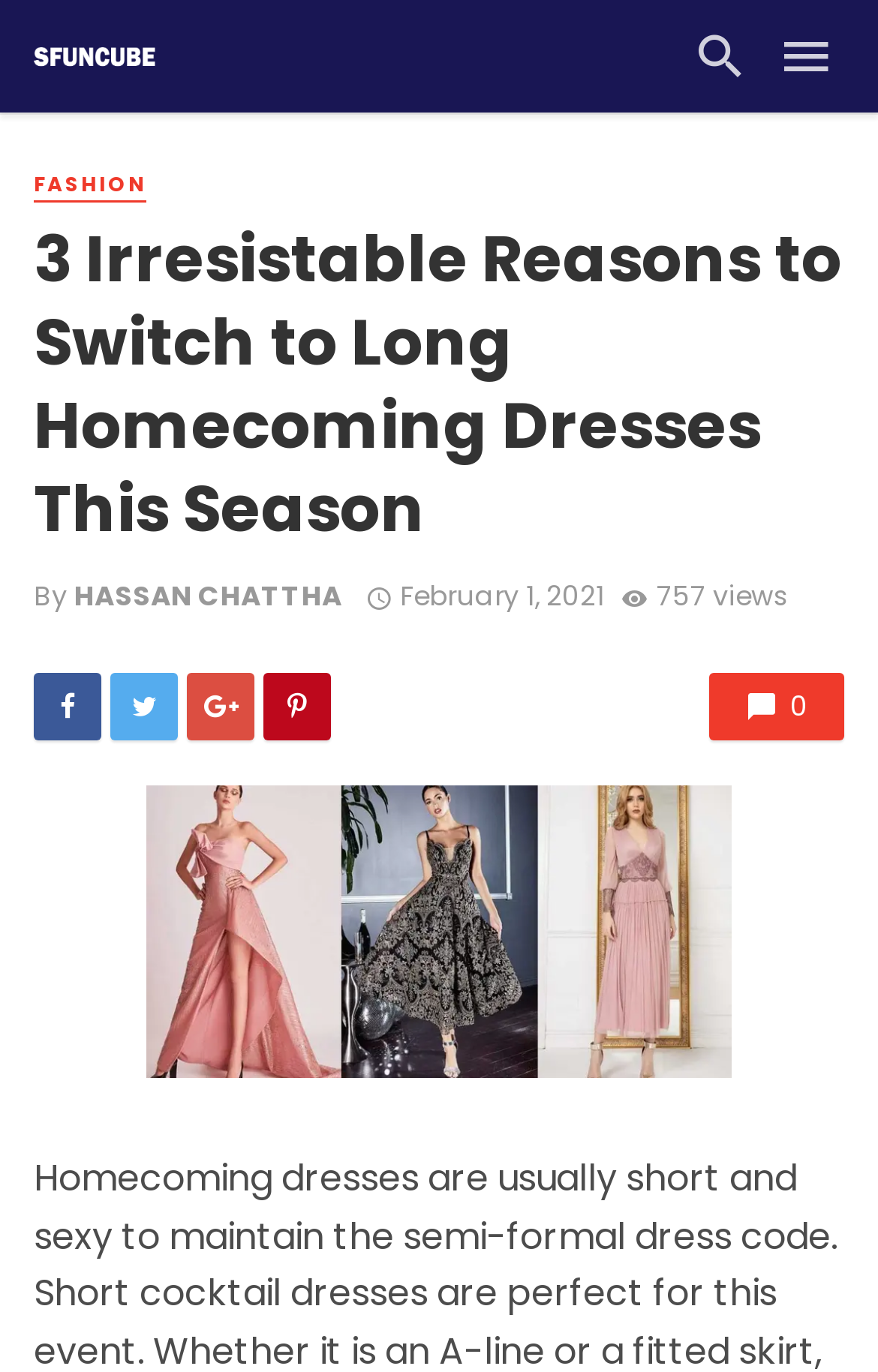Find the bounding box coordinates of the element to click in order to complete this instruction: "Click the logo". The bounding box coordinates must be four float numbers between 0 and 1, denoted as [left, top, right, bottom].

[0.038, 0.023, 0.178, 0.056]